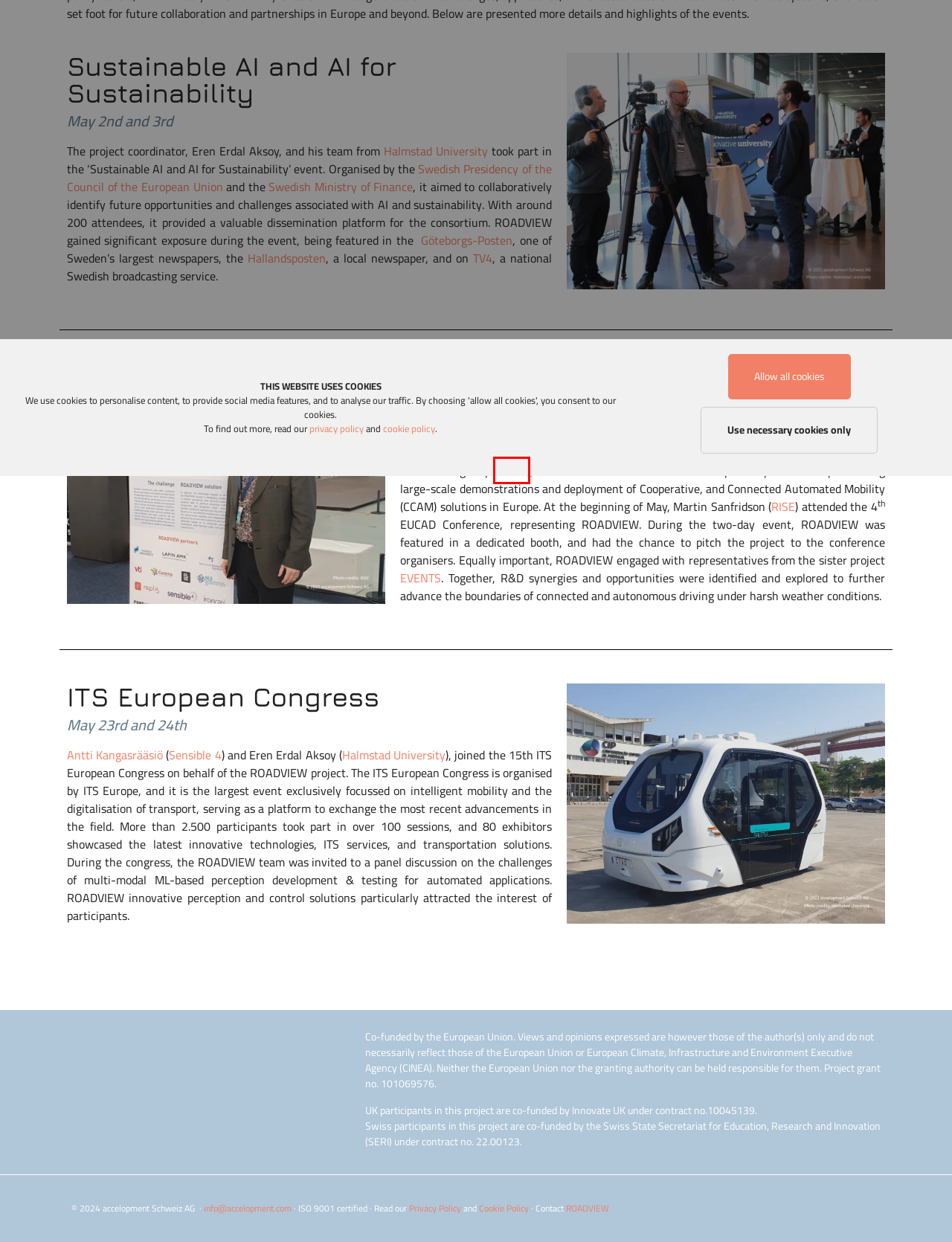Examine the screenshot of a webpage featuring a red bounding box and identify the best matching webpage description for the new page that results from clicking the element within the box. Here are the options:
A. EU-möte om AI:s roll med grön omställning
B. Mer hållbara och miljövänliga städer med artificiell intelligens, AI | Göteborgs-Posten
C. European Climate, Infrastructure and Environment Executive Agency - European Commission
D. Finansdepartementet - Regeringen.se
E. Halmstad University
F. CCAM - European Partnership on Connected, Cooperative and Automated Mobility
G. Software for Automated Driving in Any Weather
H. Swedish research creating sustainable growth | RISE

C